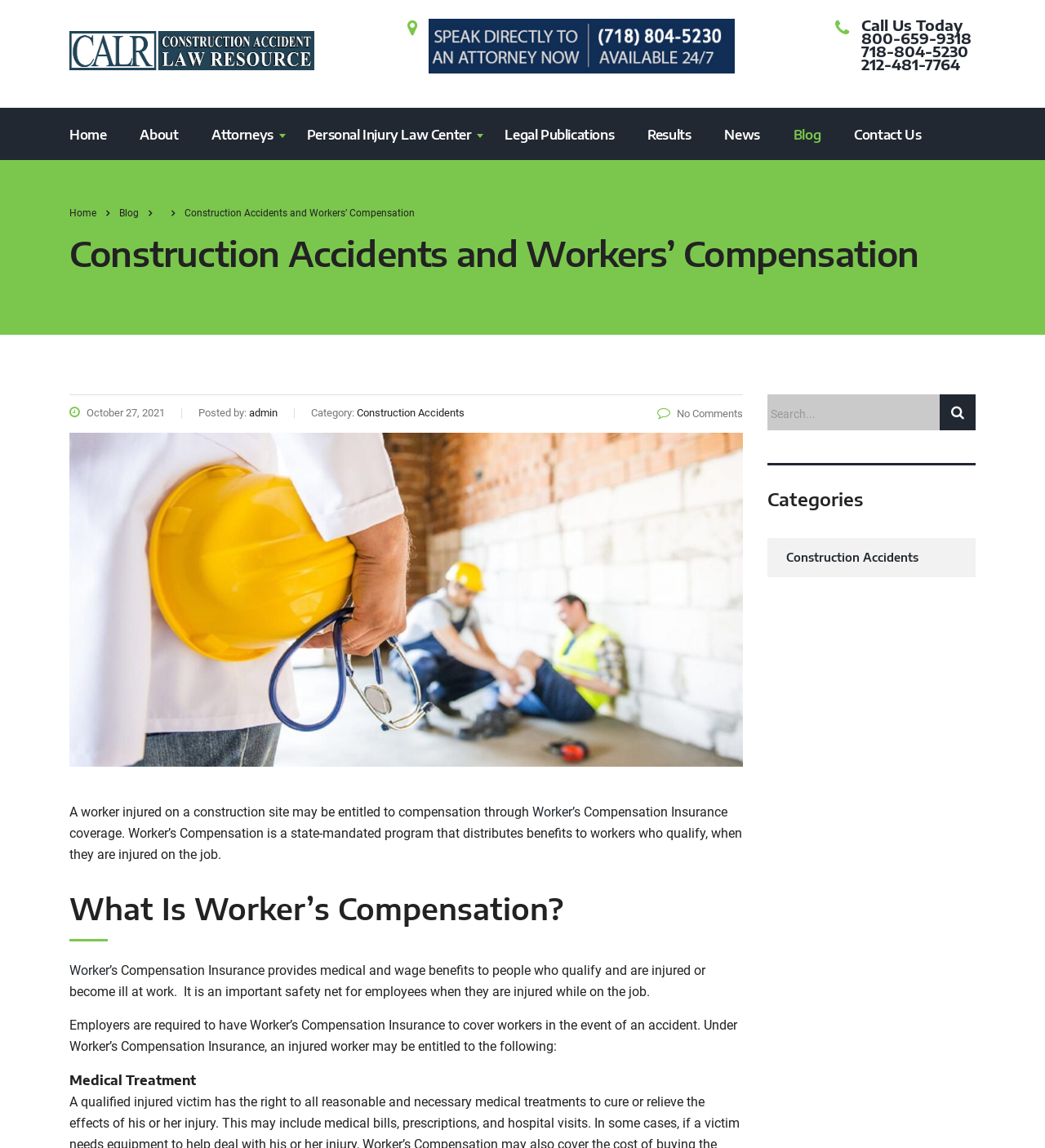Please provide a comprehensive answer to the question below using the information from the image: What type of insurance provides medical and wage benefits to injured workers?

I found the answer by reading the paragraph that starts with 'Compensation Insurance provides medical and wage benefits to people who qualify and are injured or become ill at work.' It clearly states that Worker's Compensation Insurance is the type of insurance that provides these benefits.